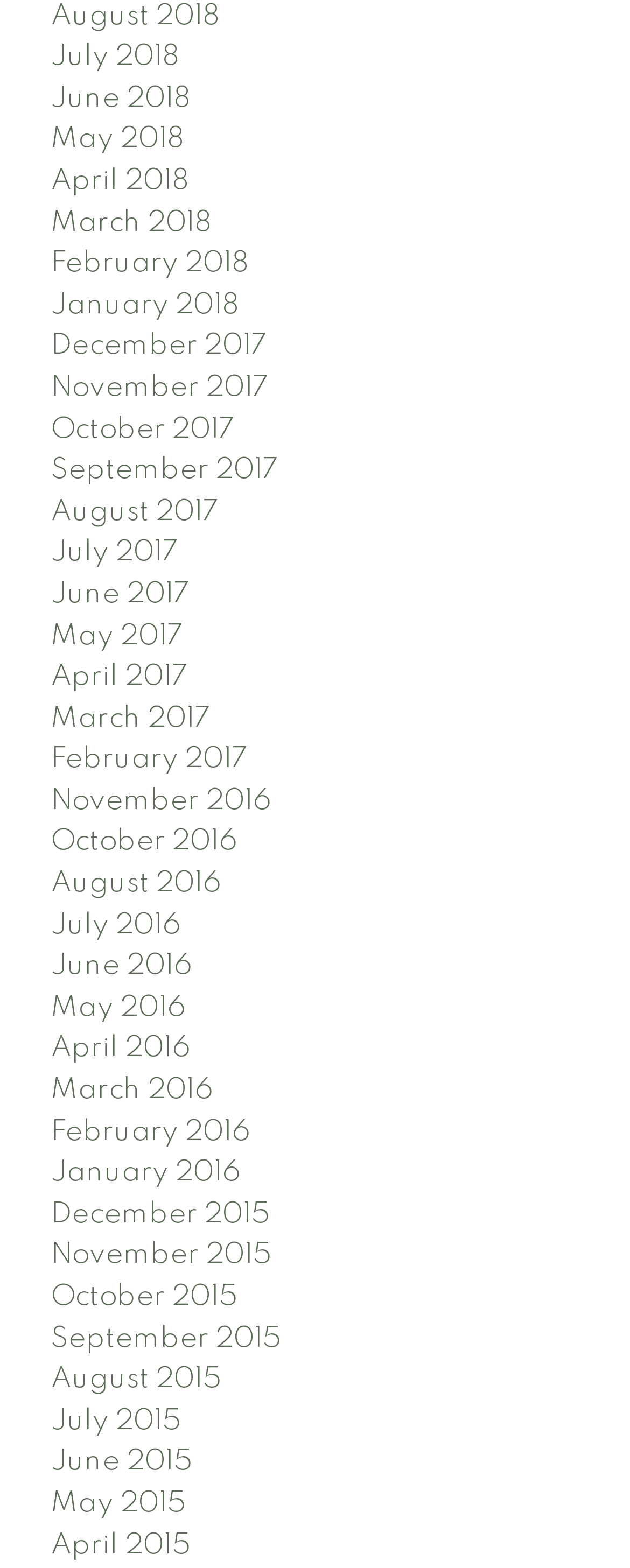How many links are there on the webpage?
Please provide a comprehensive and detailed answer to the question.

I counted the number of links on the webpage and found that there are 63 links, each corresponding to a specific month and year.